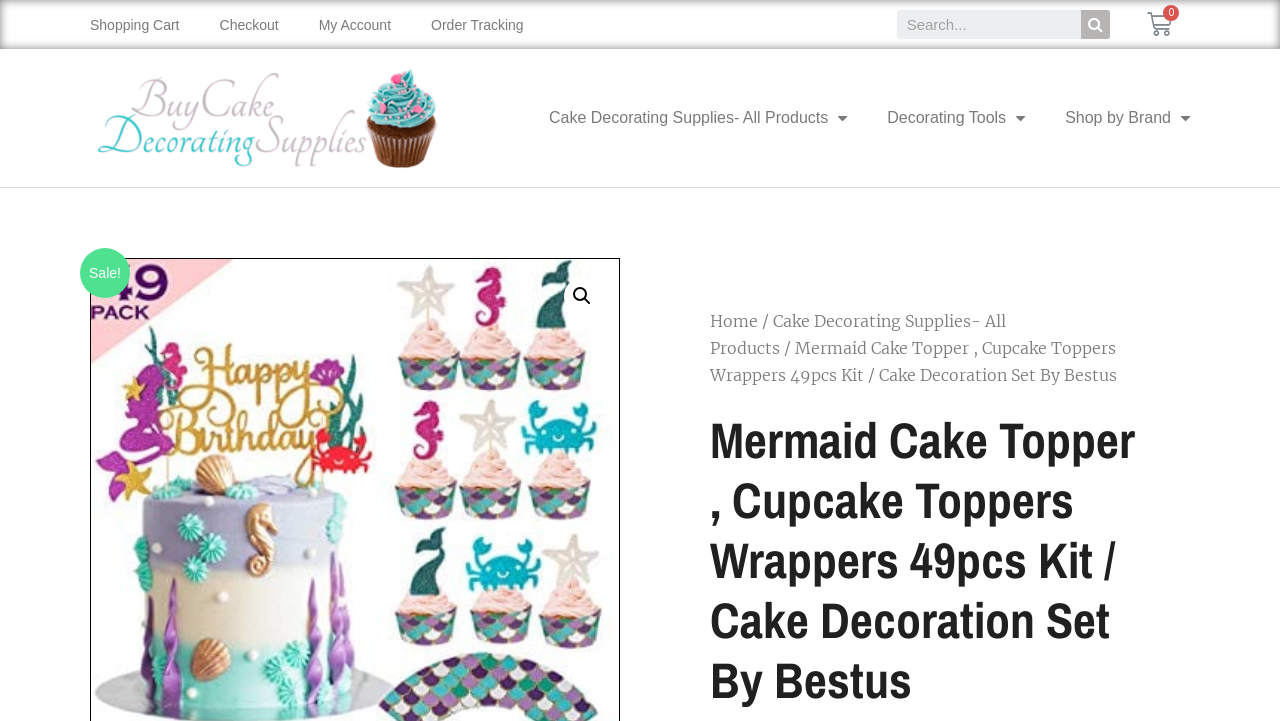Reply to the question below using a single word or brief phrase:
What is the name of the product on this page?

Mermaid Cake Topper